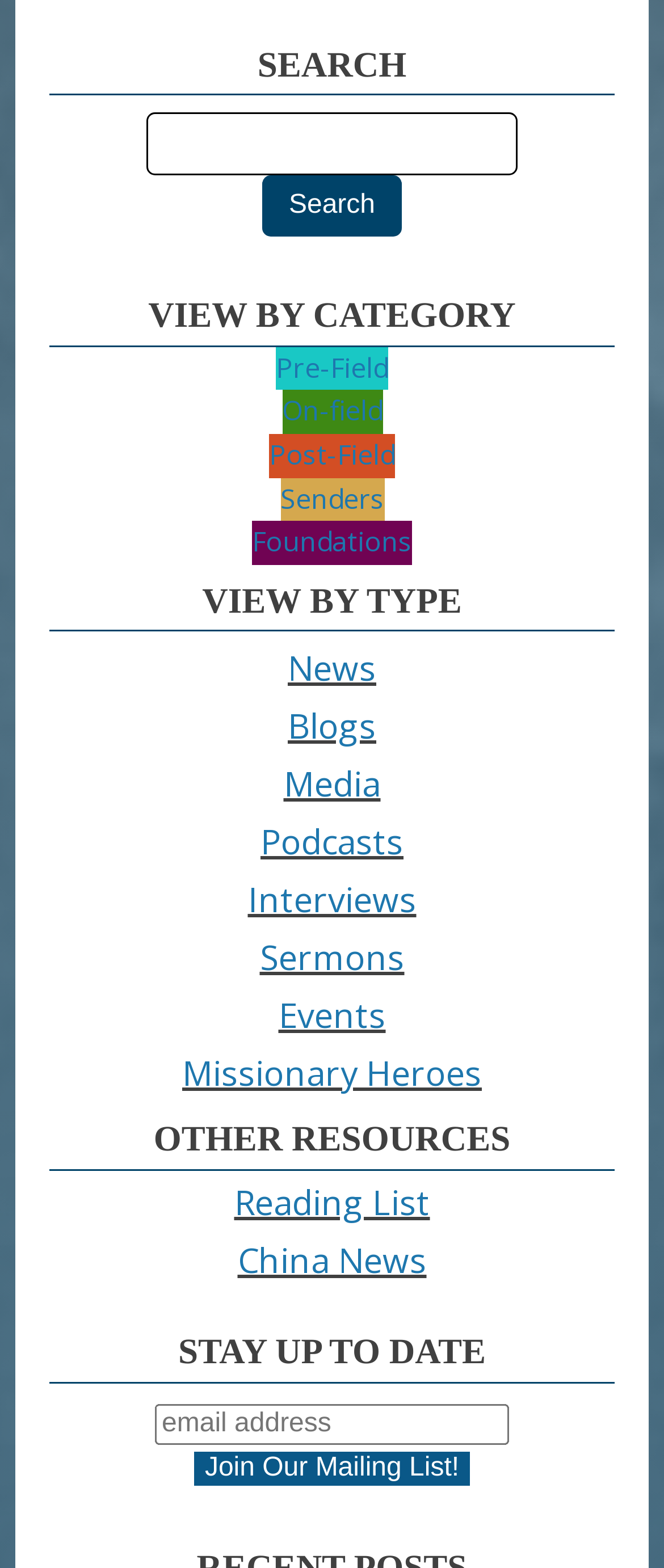Pinpoint the bounding box coordinates of the element you need to click to execute the following instruction: "search for something". The bounding box should be represented by four float numbers between 0 and 1, in the format [left, top, right, bottom].

[0.113, 0.072, 0.887, 0.151]